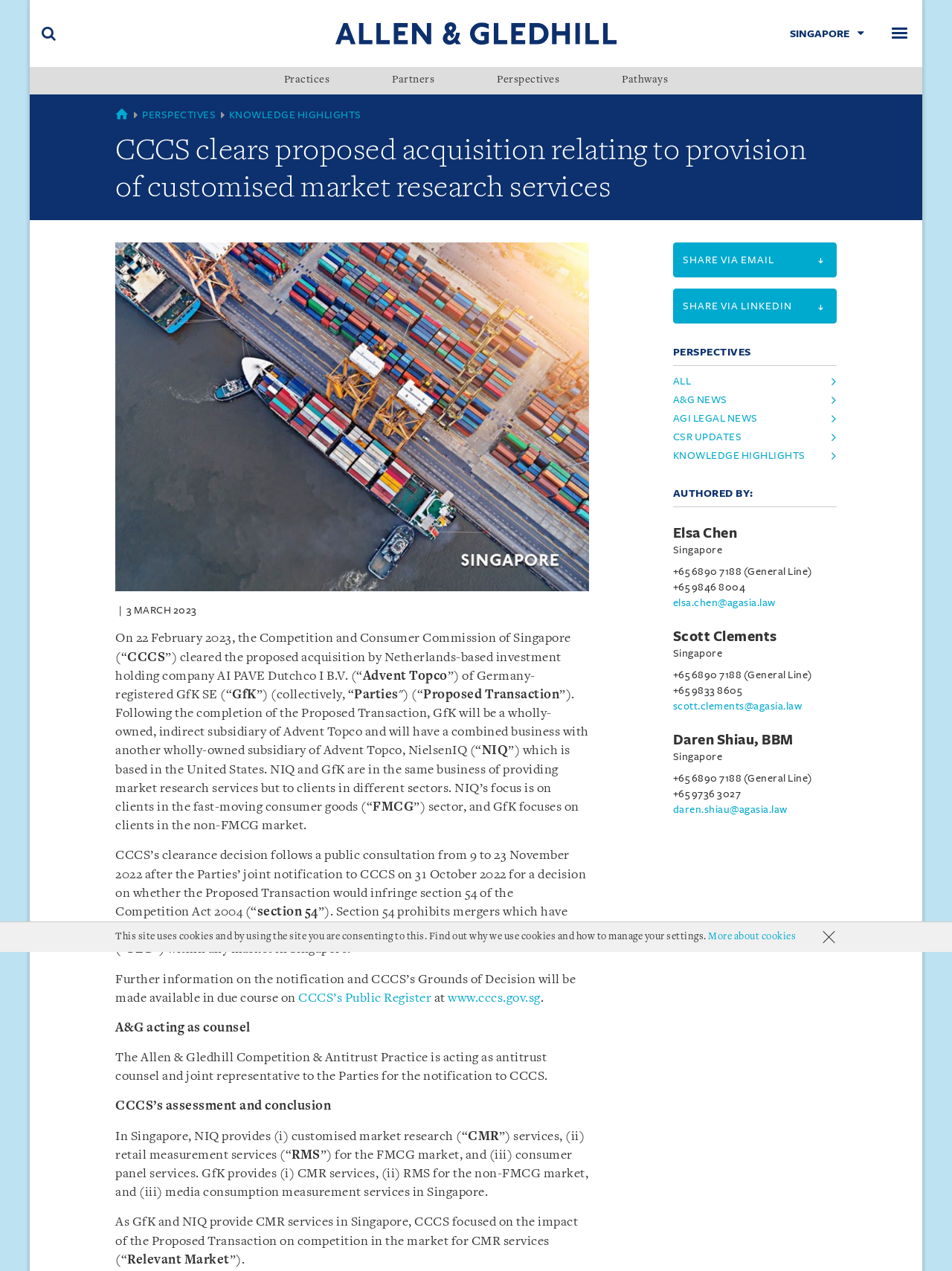Determine the bounding box coordinates for the area that should be clicked to carry out the following instruction: "Go to ABOUT US page".

[0.833, 0.053, 0.969, 0.075]